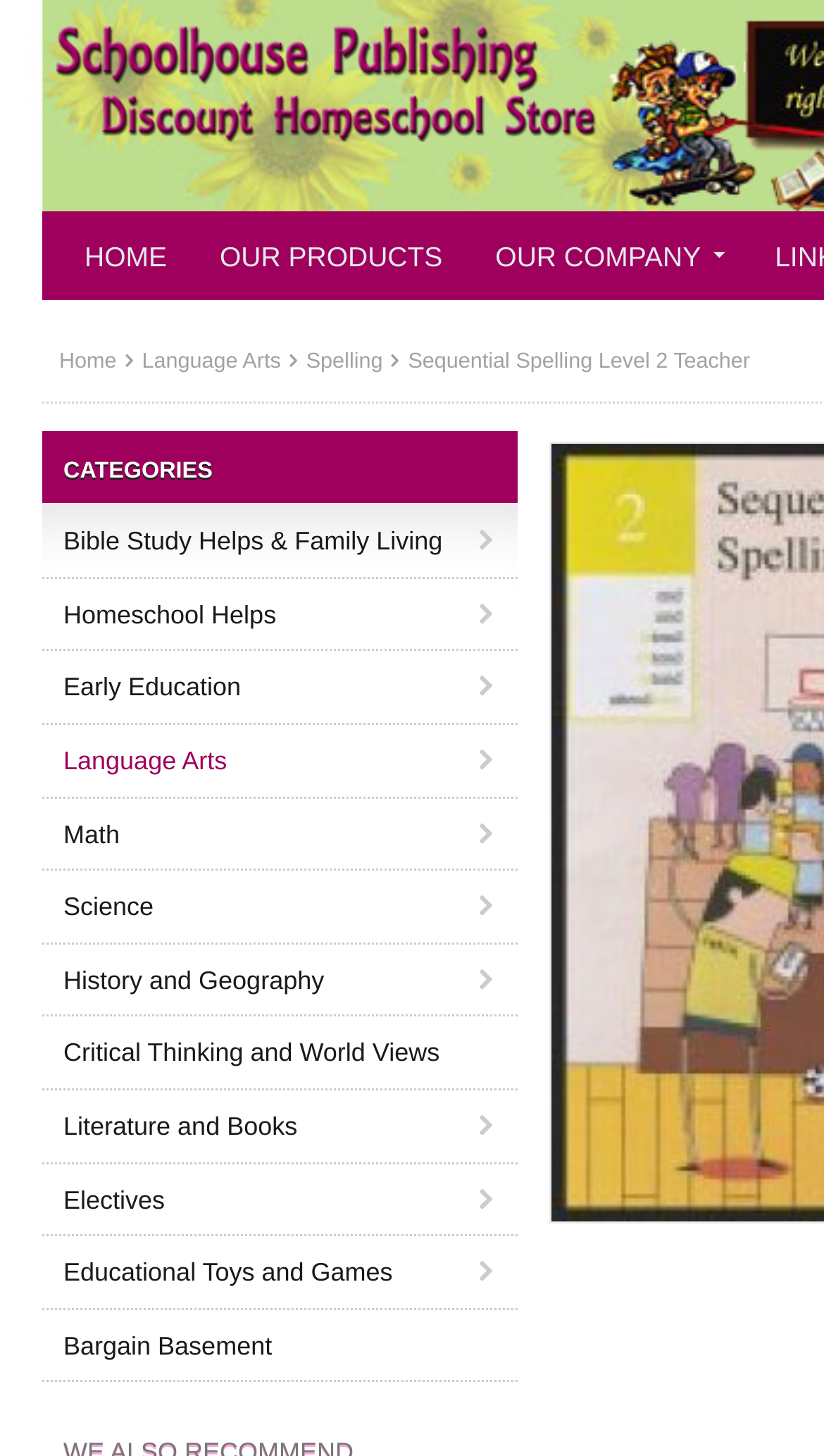Respond to the following query with just one word or a short phrase: 
What is the position of the 'Language Arts' link?

Third